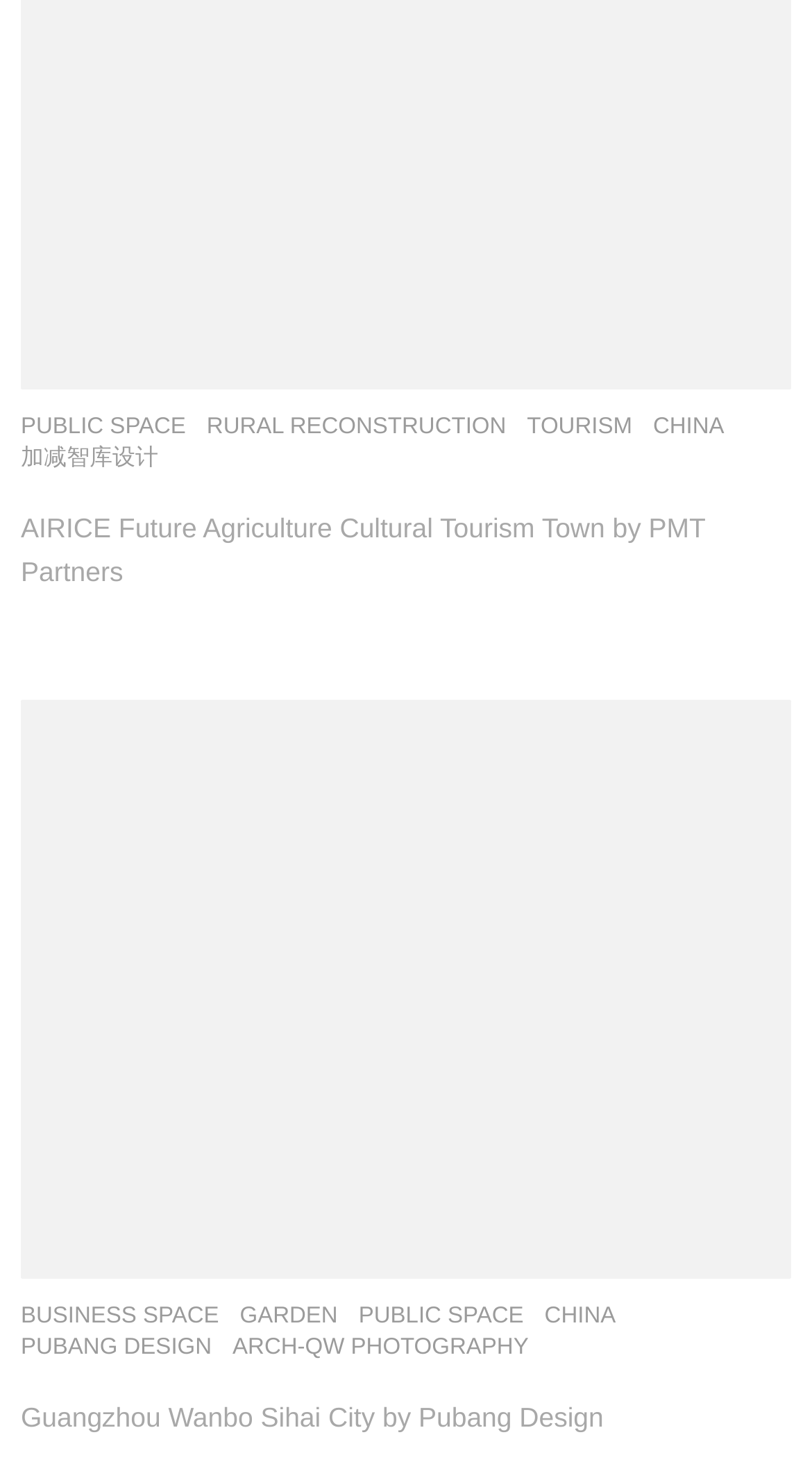Carefully observe the image and respond to the question with a detailed answer:
Who is the designer of the project 'AIRICE Future Agriculture Cultural Tourism Town'?

I read the heading of the first project section and found that the designer of the project 'AIRICE Future Agriculture Cultural Tourism Town' is PMT Partners.